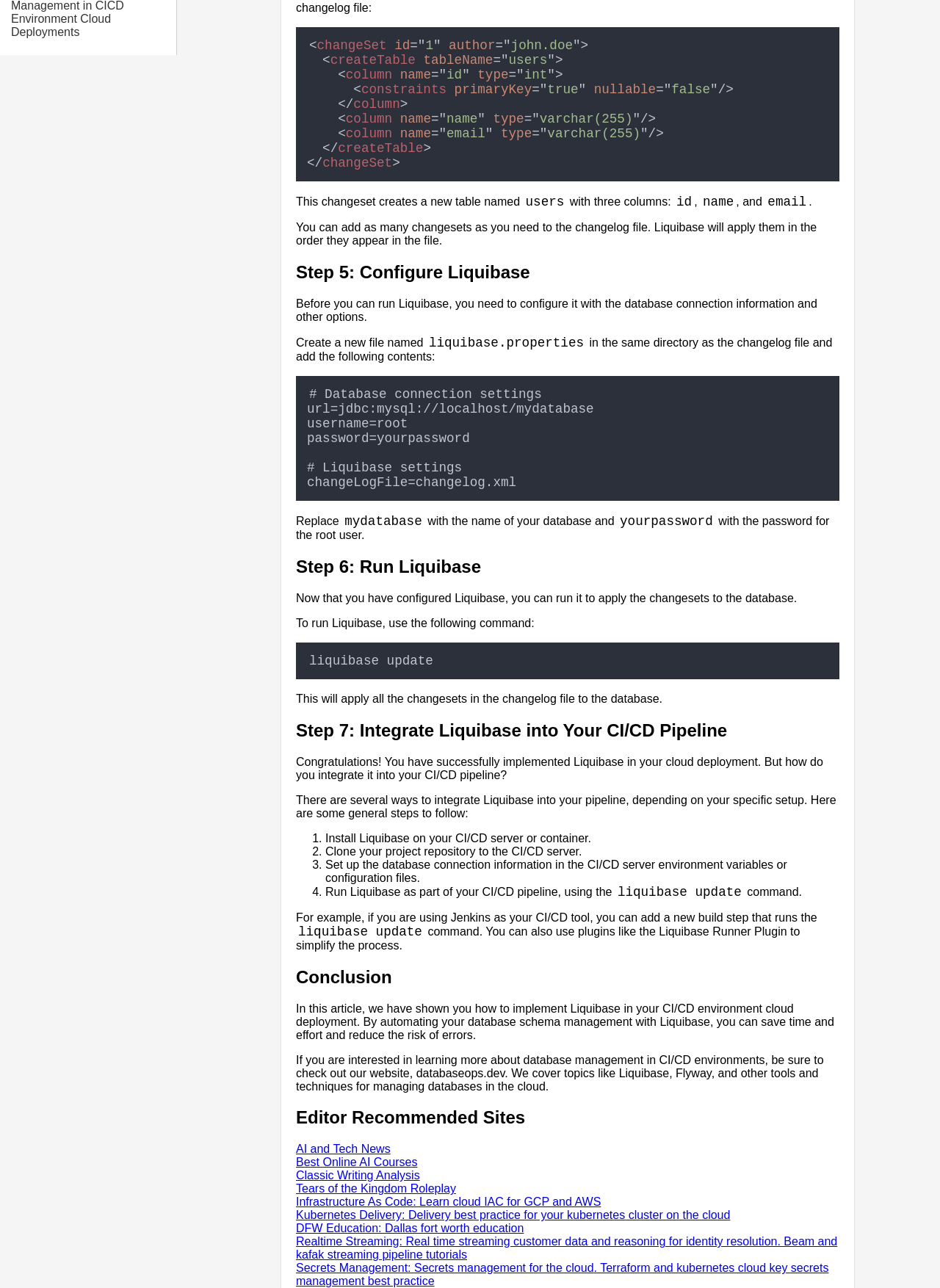How many columns are defined for the 'users' table?
Using the visual information, reply with a single word or short phrase.

3